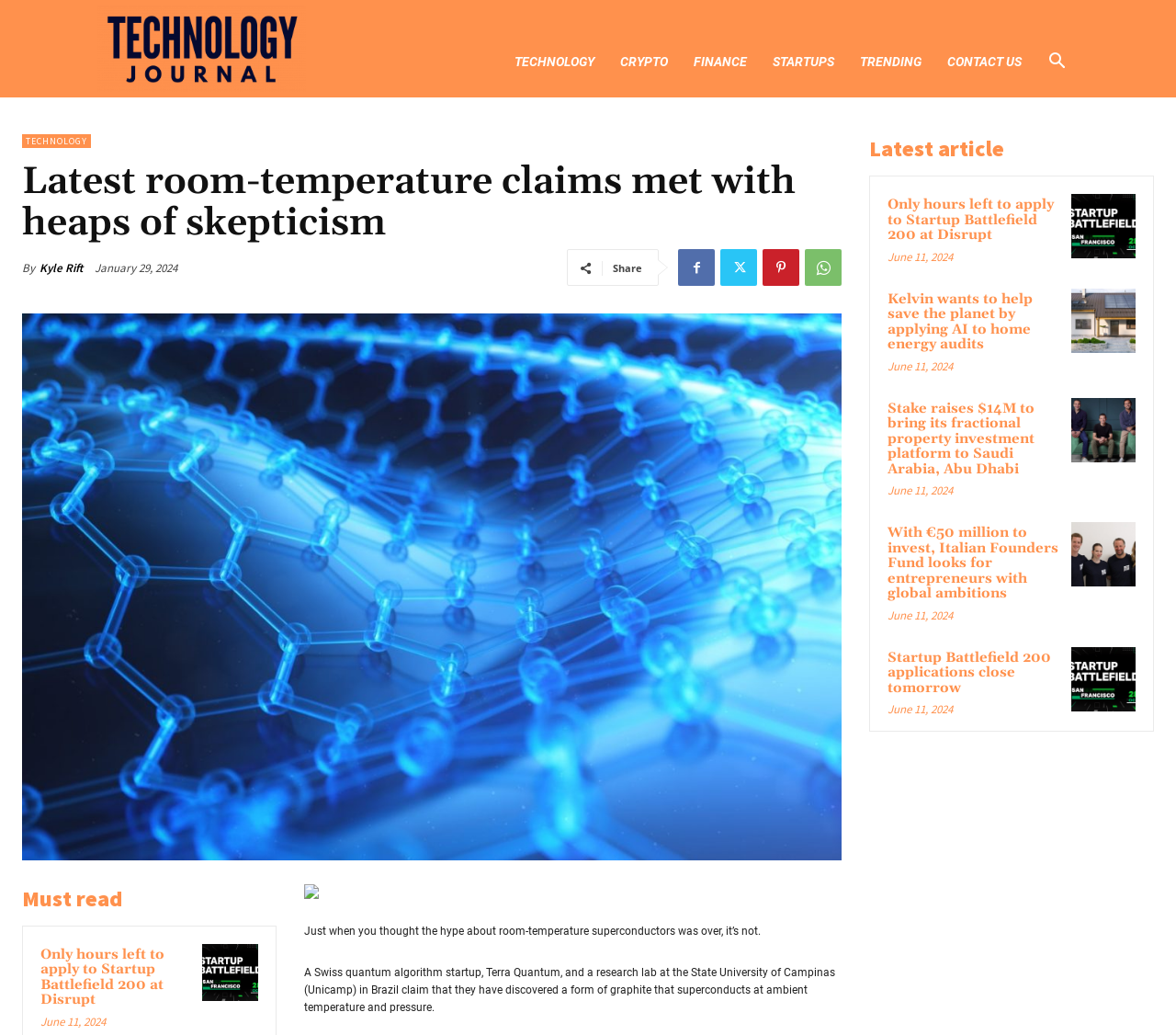What is the bounding box coordinate of the image related to the article 'Latest room-temperature claims met with heaps of skepticism'?
Based on the image, answer the question with as much detail as possible.

I found the bounding box coordinate by looking at the image element with the description 'latest-room-temperature-claims-met-with-heaps-of-skepticism'.